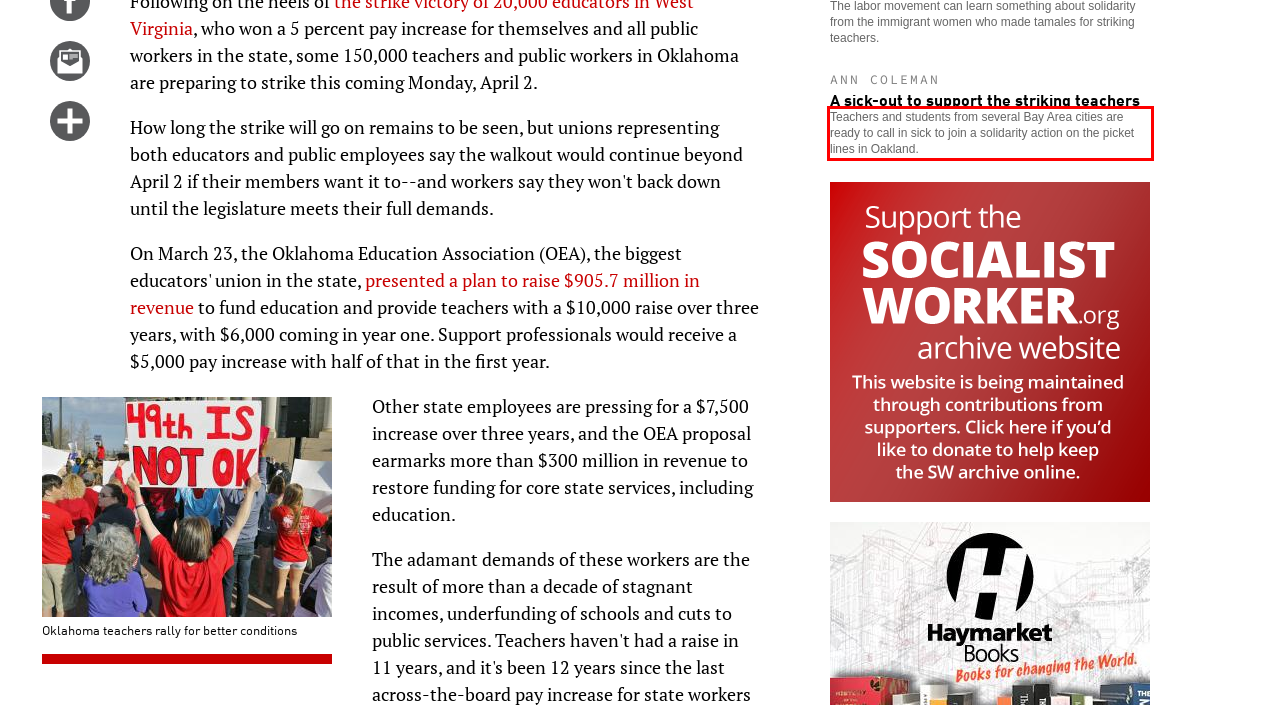Identify the text inside the red bounding box on the provided webpage screenshot by performing OCR.

Teachers and students from several Bay Area cities are ready to call in sick to join a solidarity action on the picket lines in Oakland.